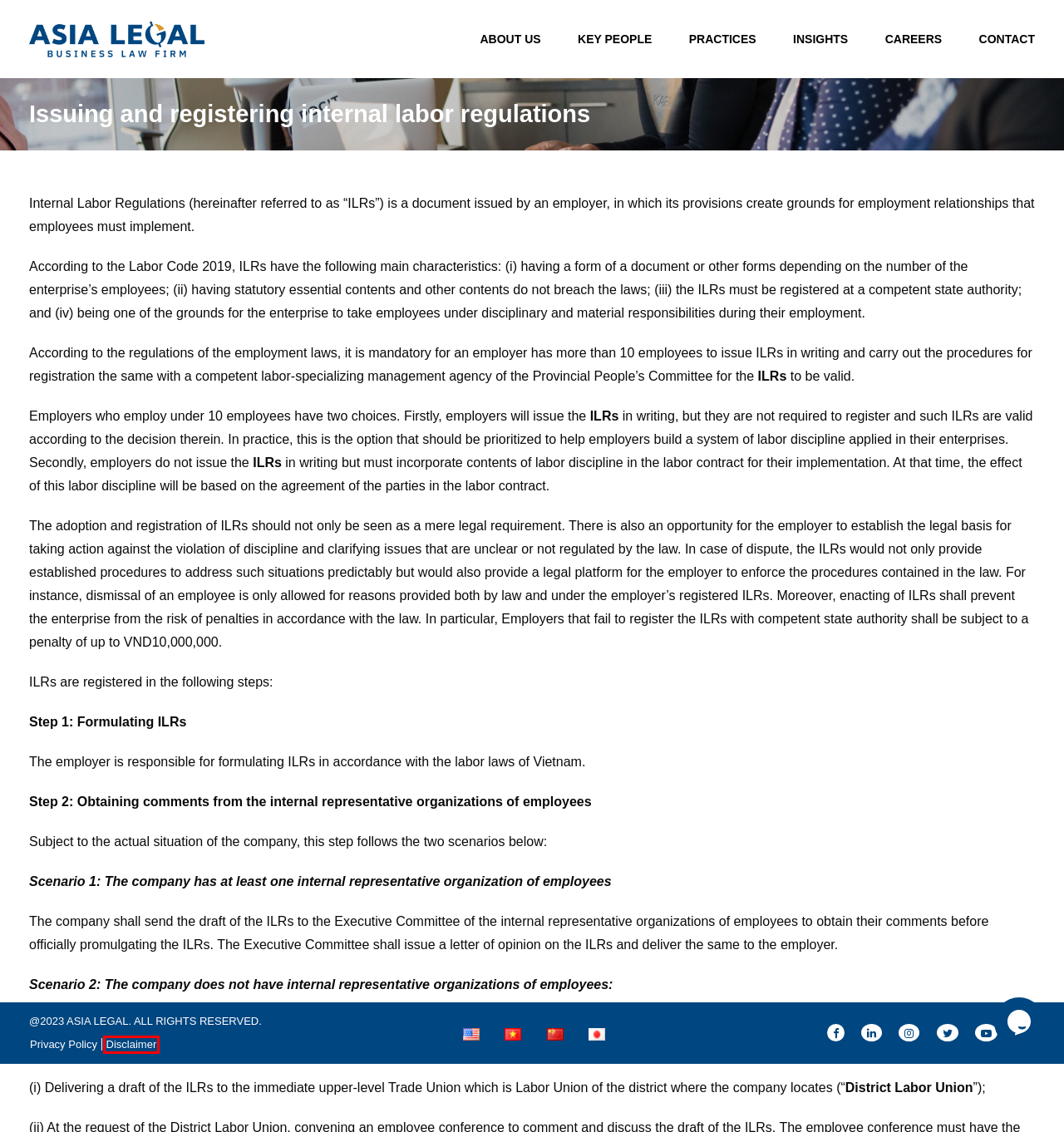You have received a screenshot of a webpage with a red bounding box indicating a UI element. Please determine the most fitting webpage description that matches the new webpage after clicking on the indicated element. The choices are:
A. Disclaimer - Asia Legal
B. INVESTMENT INCENTIVES IN VIETNAM – IN WHAT CASES ARE FOREIGN INVESTORS ENTITLED? - Asia Legal
C. Validity of commercial contracts - Asia Legal
D. Privacy Policy - Asia Legal
E. About Us - Asia Legal
F. Insights - Asia Legal
G. Practices - Asia Legal
H. Trang Chủ - Asia Legal

A